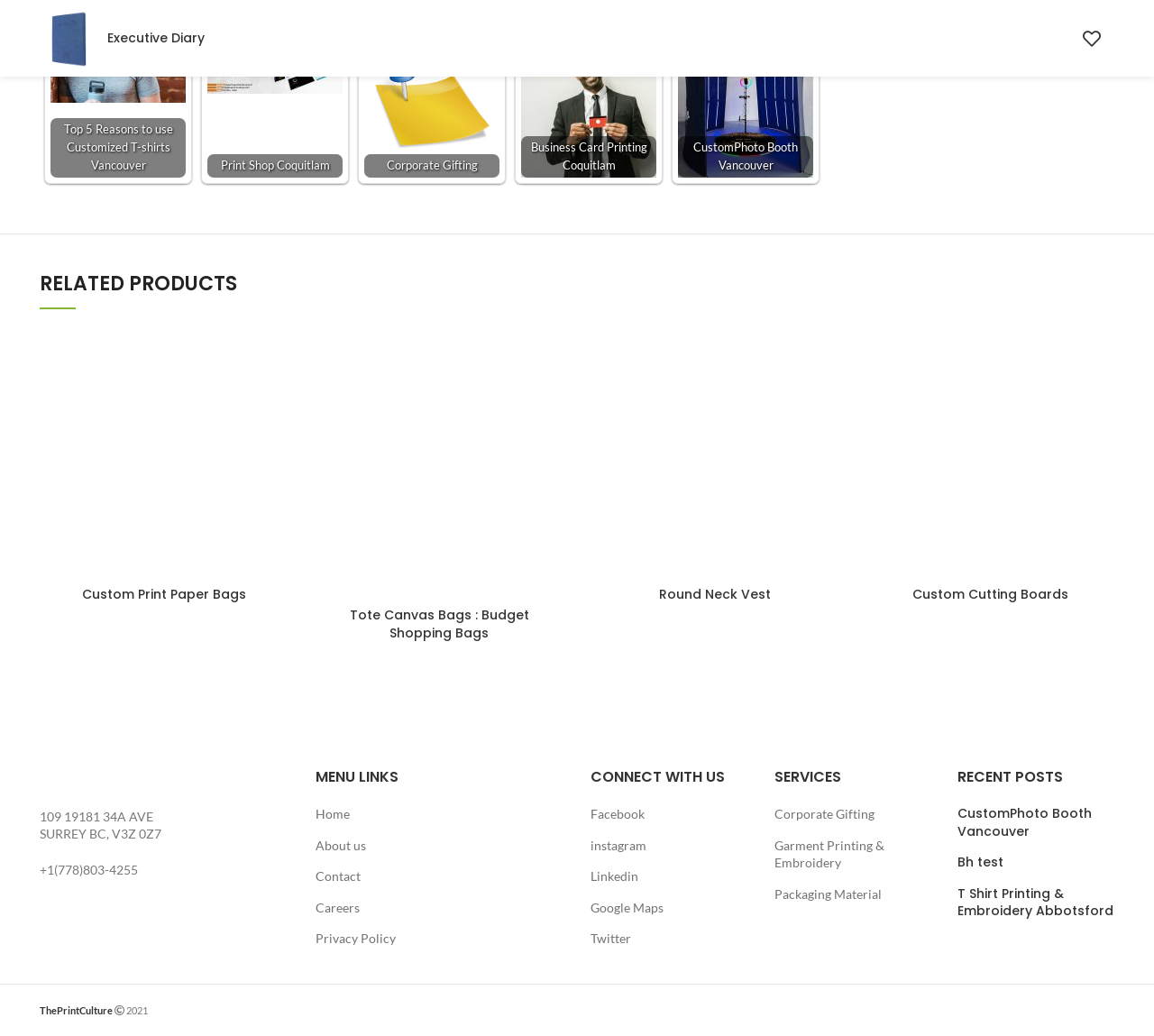Please indicate the bounding box coordinates for the clickable area to complete the following task: "Get listed". The coordinates should be specified as four float numbers between 0 and 1, i.e., [left, top, right, bottom].

None